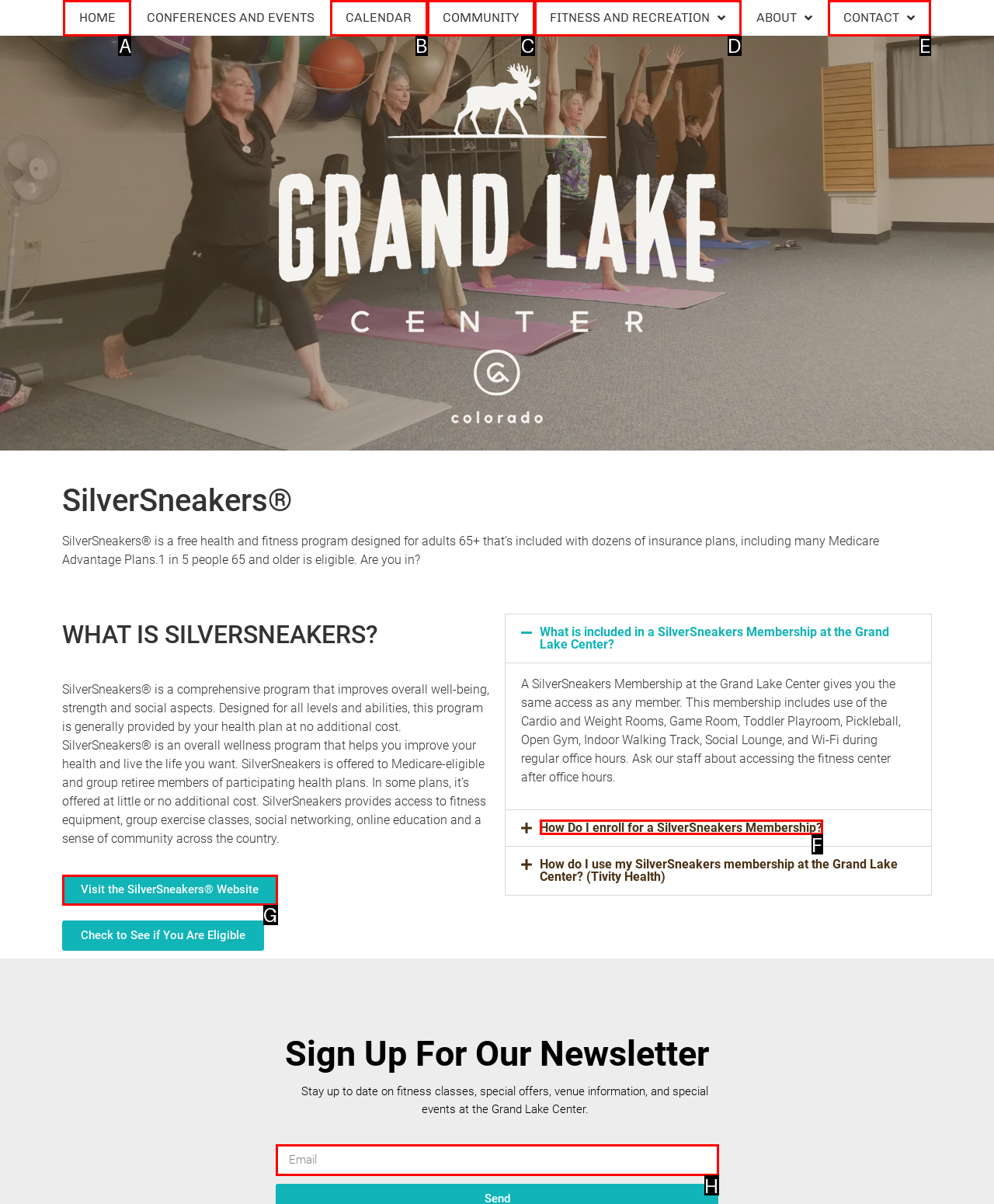Identify which HTML element to click to fulfill the following task: Click the HOME link. Provide your response using the letter of the correct choice.

A